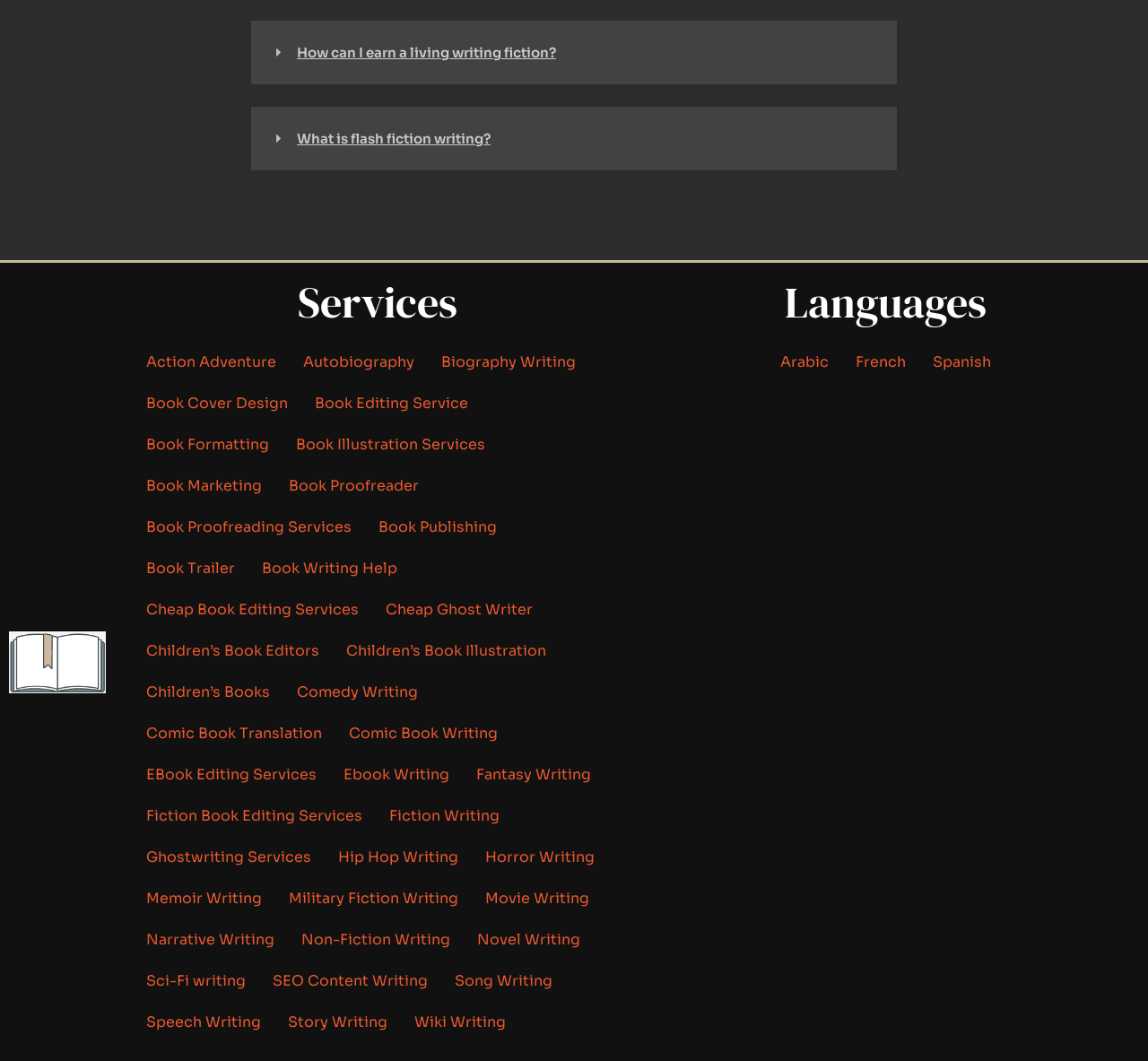Find the bounding box coordinates for the HTML element specified by: "Crystals and Gemstones".

None